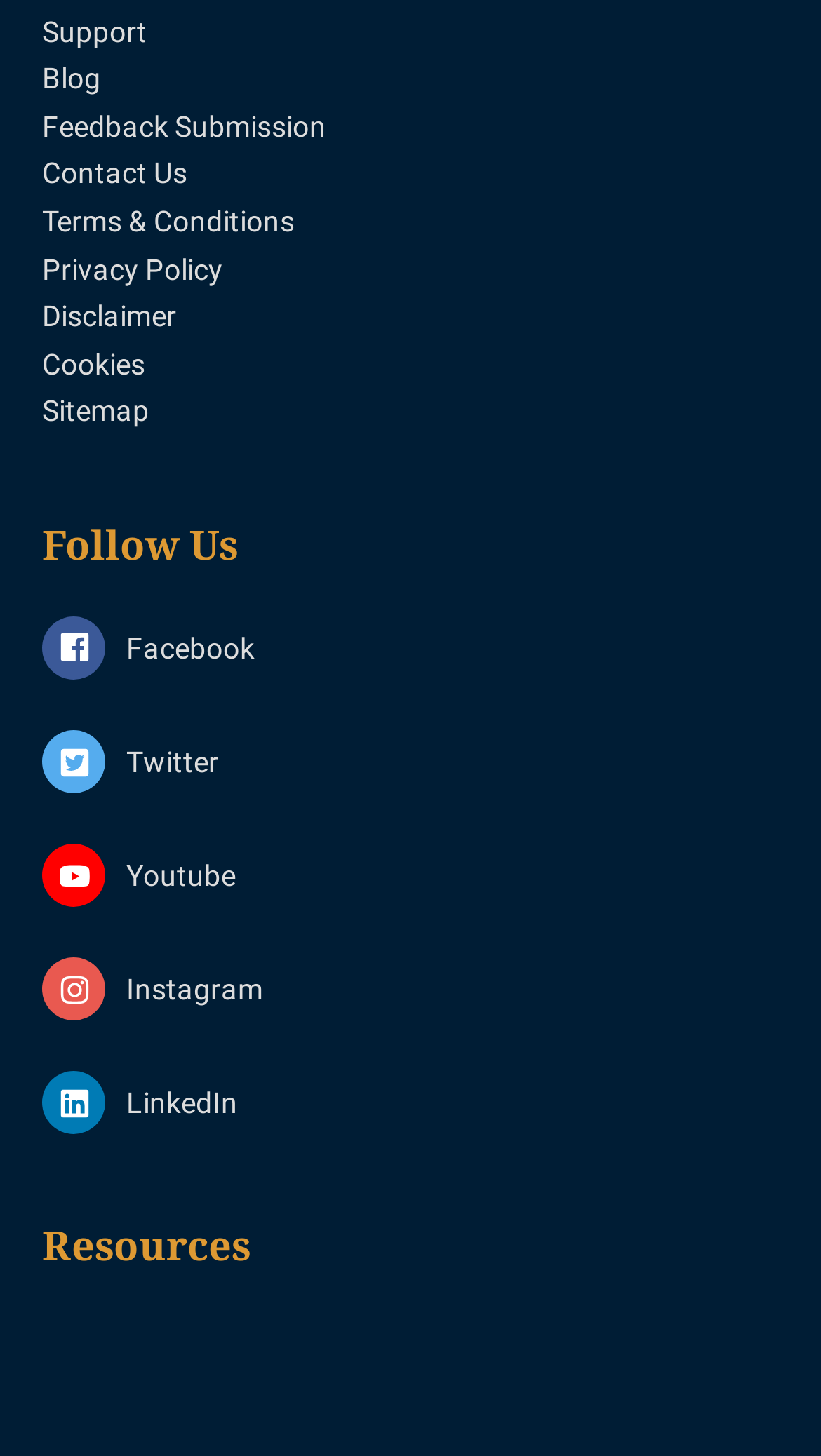Find the bounding box coordinates of the element you need to click on to perform this action: 'Submit Feedback'. The coordinates should be represented by four float values between 0 and 1, in the format [left, top, right, bottom].

[0.051, 0.075, 0.397, 0.098]